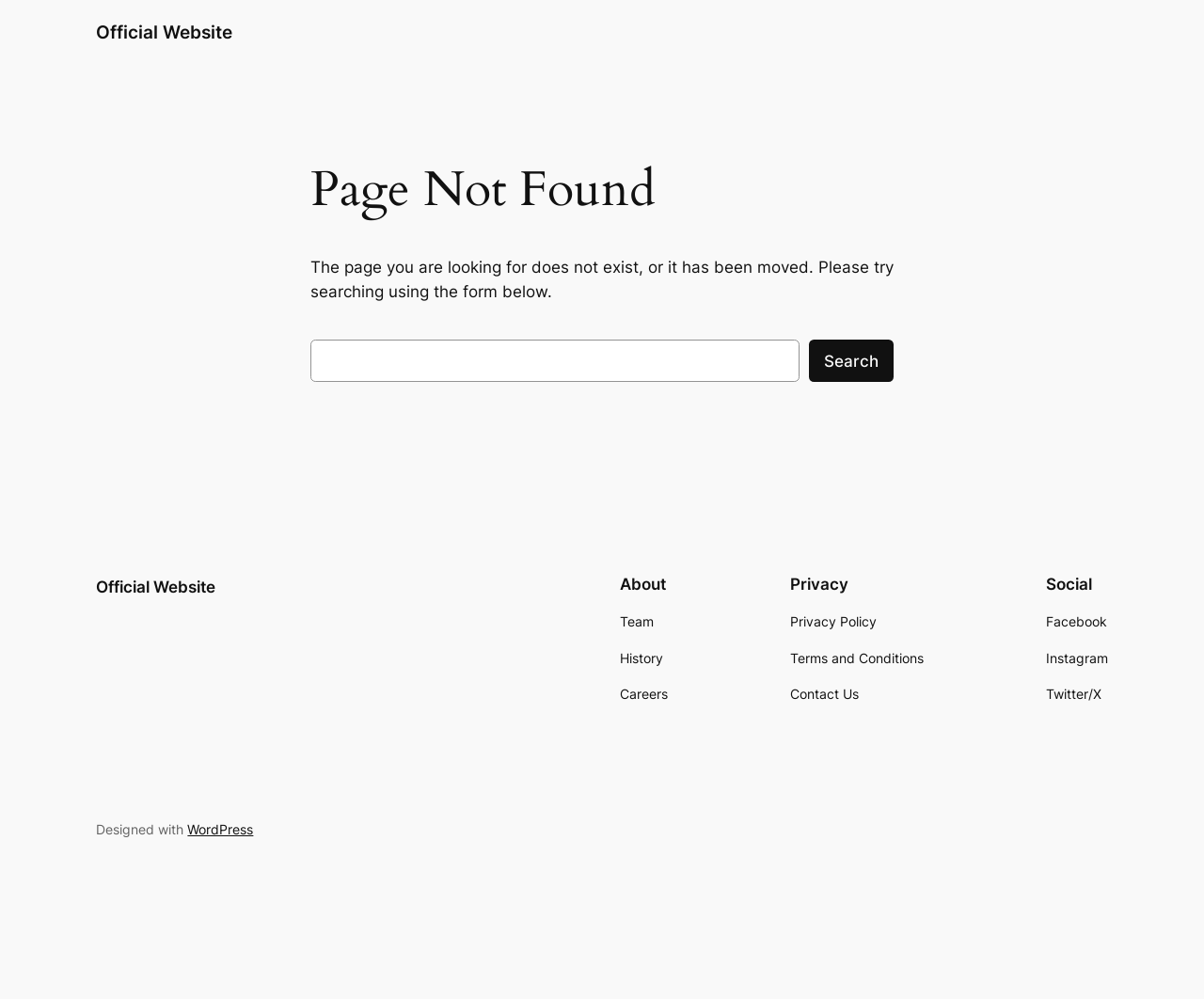Provide a one-word or short-phrase response to the question:
What are the main categories in the footer?

About, Privacy, Social